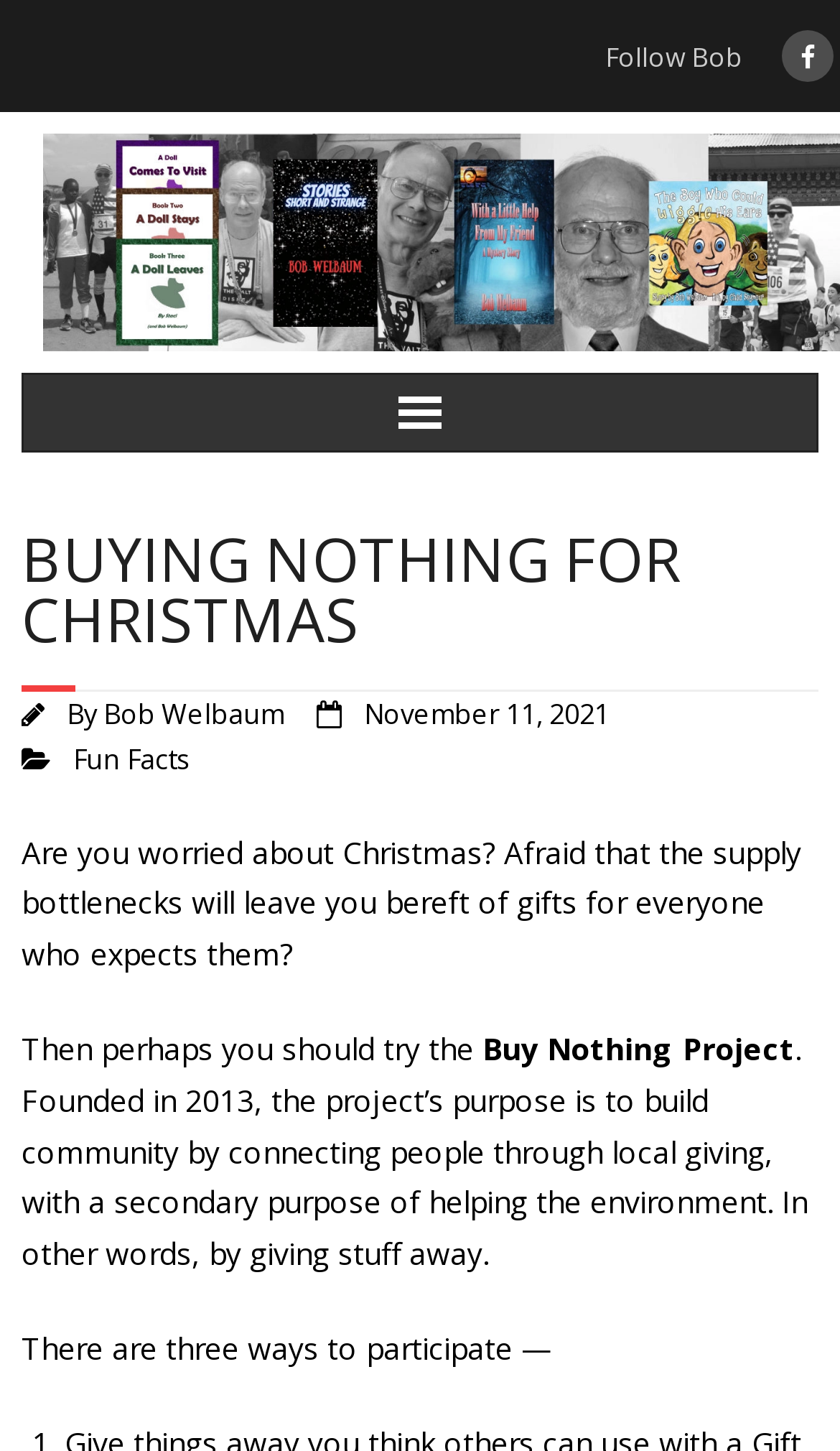Who is the author of this book?
Identify the answer in the screenshot and reply with a single word or phrase.

Bob Welbaum